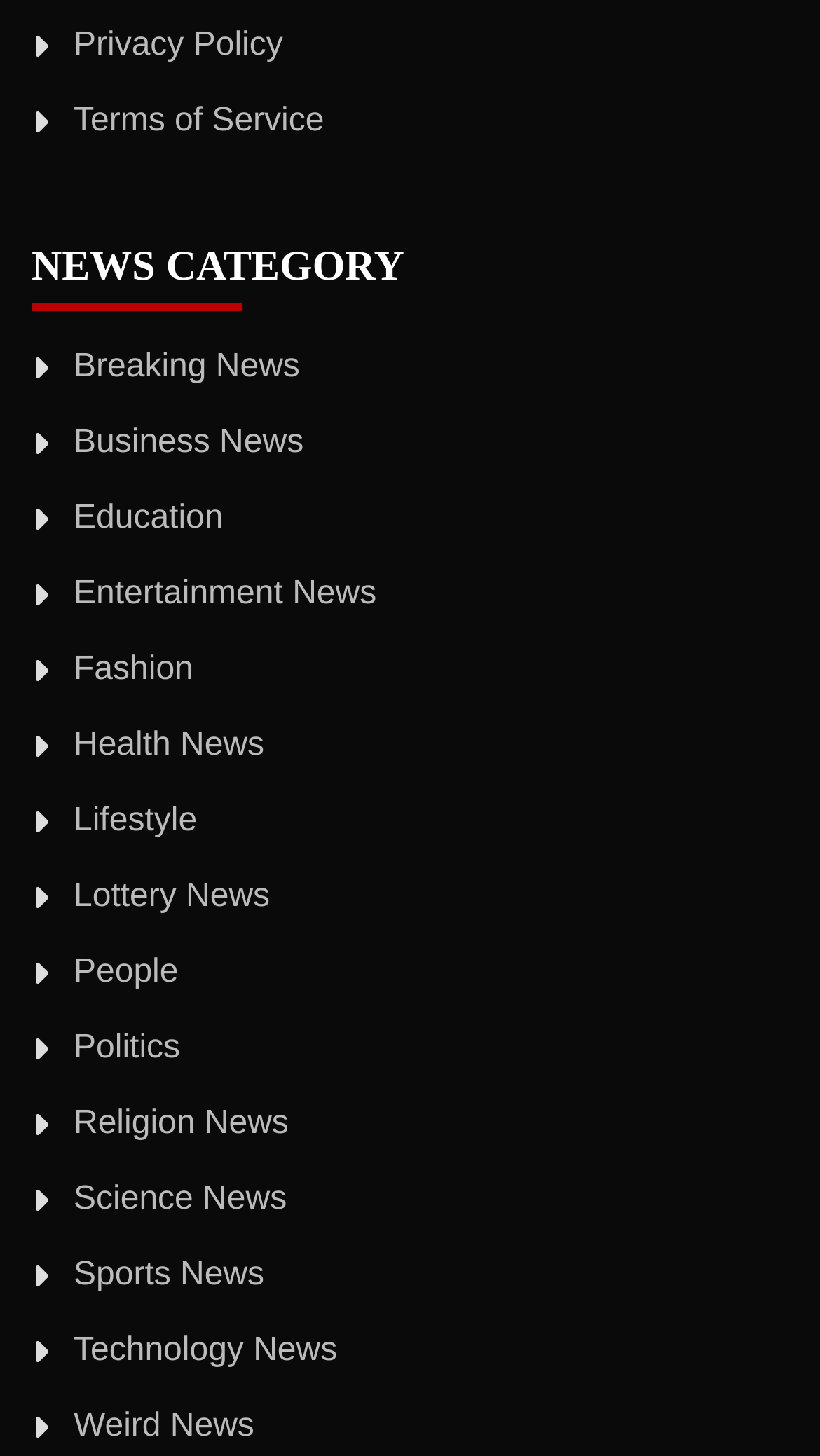Predict the bounding box coordinates of the area that should be clicked to accomplish the following instruction: "View Breaking News". The bounding box coordinates should consist of four float numbers between 0 and 1, i.e., [left, top, right, bottom].

[0.09, 0.24, 0.366, 0.265]